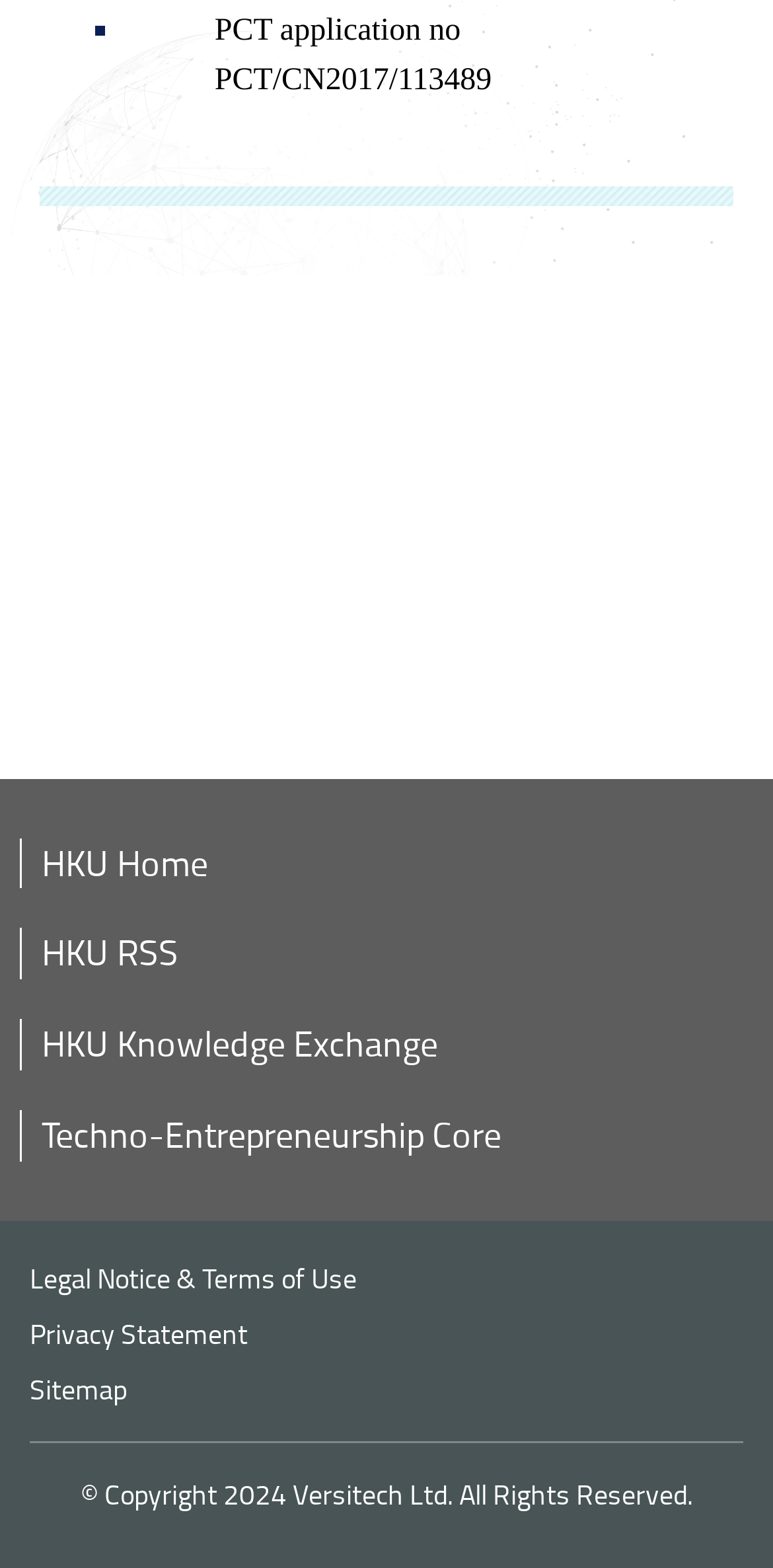Find the bounding box coordinates of the element I should click to carry out the following instruction: "Click the facebook sharing button".

None